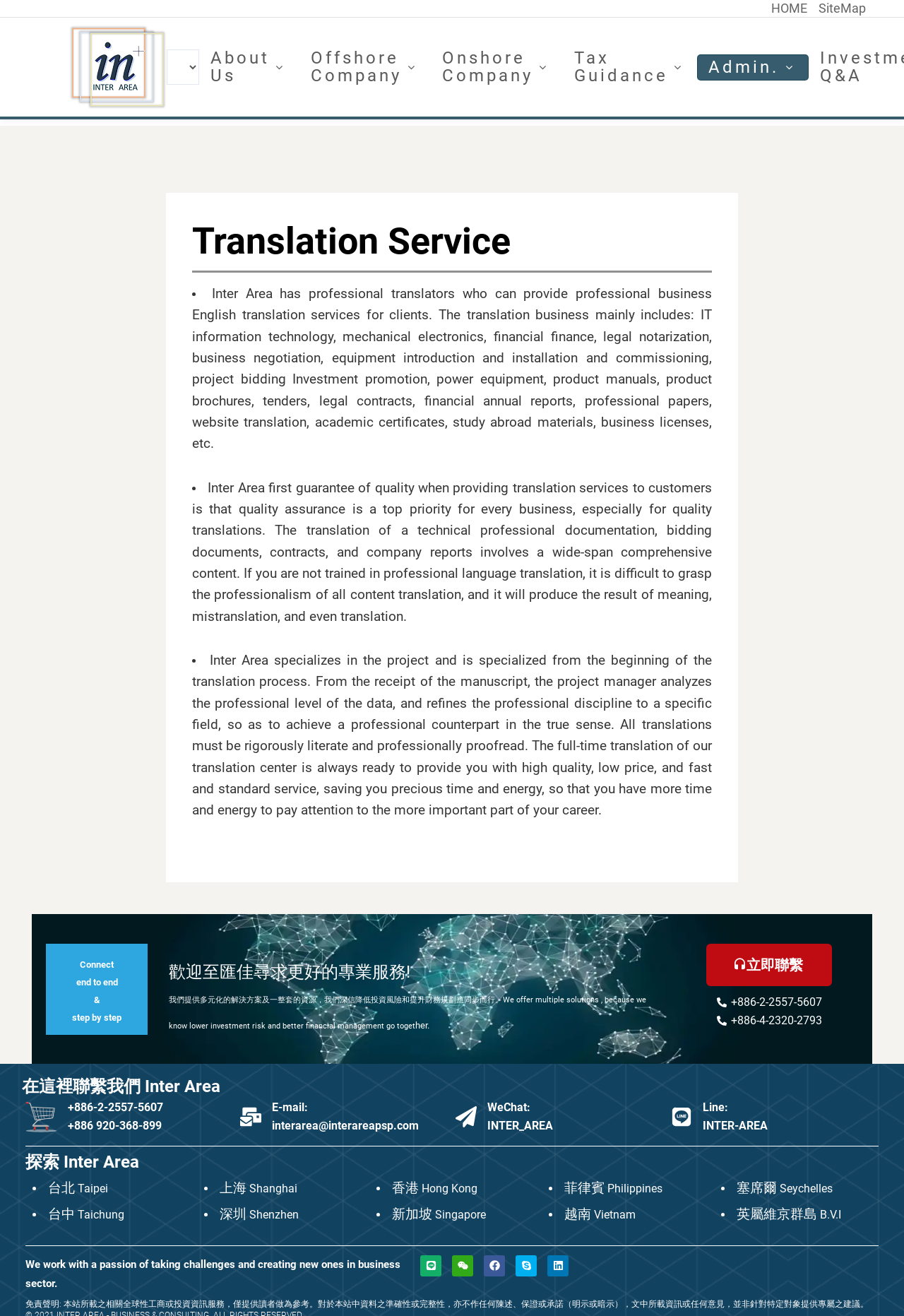What type of service does Inter Area provide?
Please give a well-detailed answer to the question.

Based on the webpage content, Inter Area provides translation services to clients, including IT information technology, mechanical electronics, financial finance, and more.